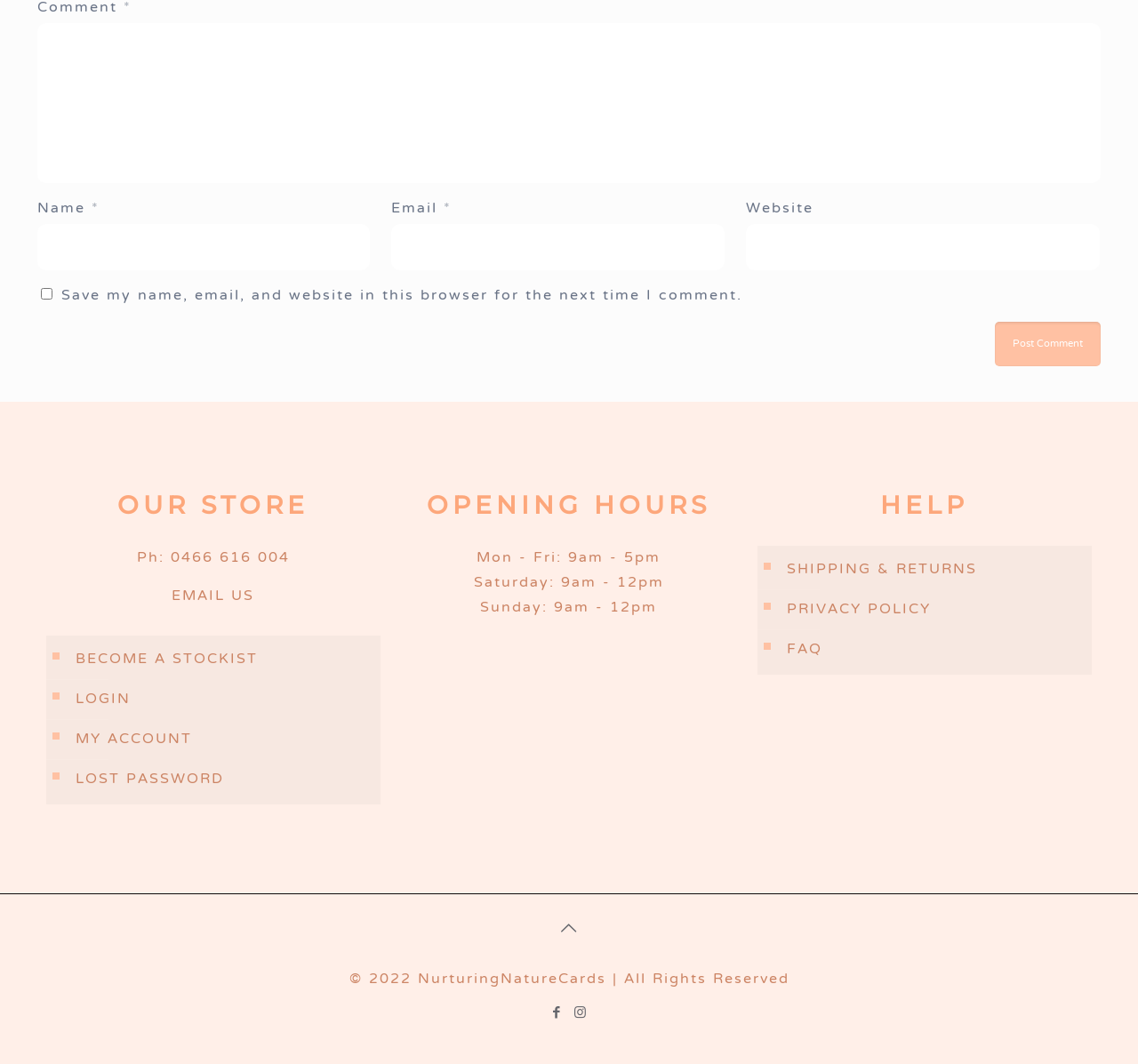What are the store's opening hours on Saturday?
Please answer the question as detailed as possible based on the image.

The store's opening hours are listed in the 'OPENING HOURS' section, which includes Saturday hours as 9am - 12pm.